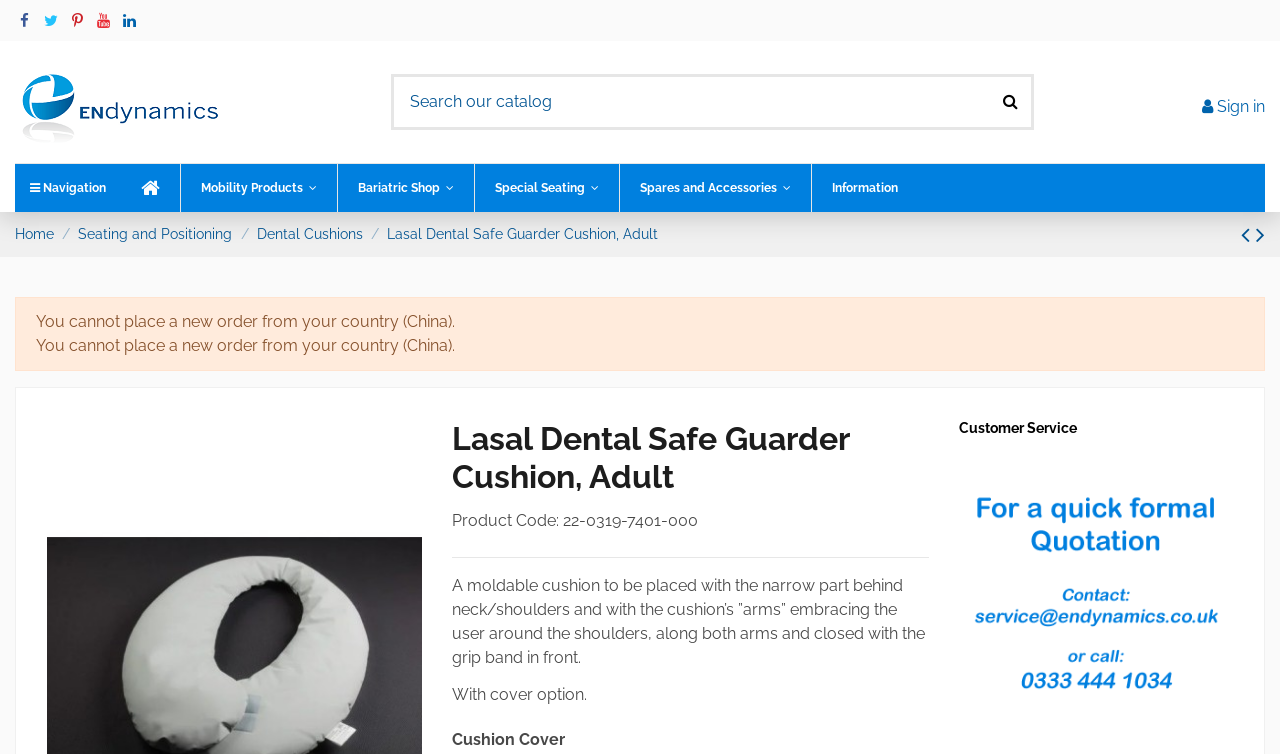Please extract the webpage's main title and generate its text content.

Lasal Dental Safe Guarder Cushion, Adult